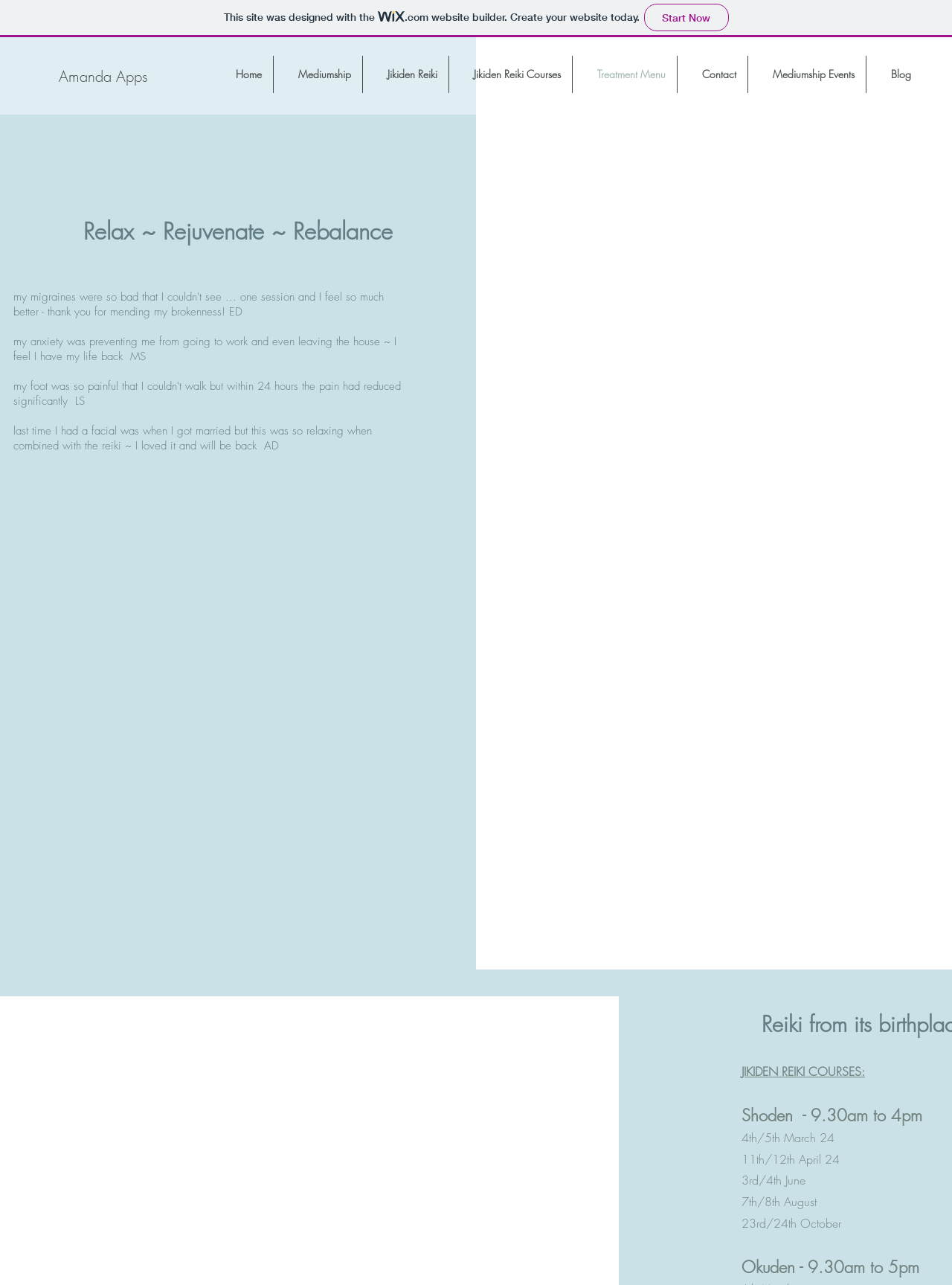Highlight the bounding box coordinates of the element you need to click to perform the following instruction: "View the 'Mediumship Events' page."

[0.786, 0.043, 0.909, 0.072]